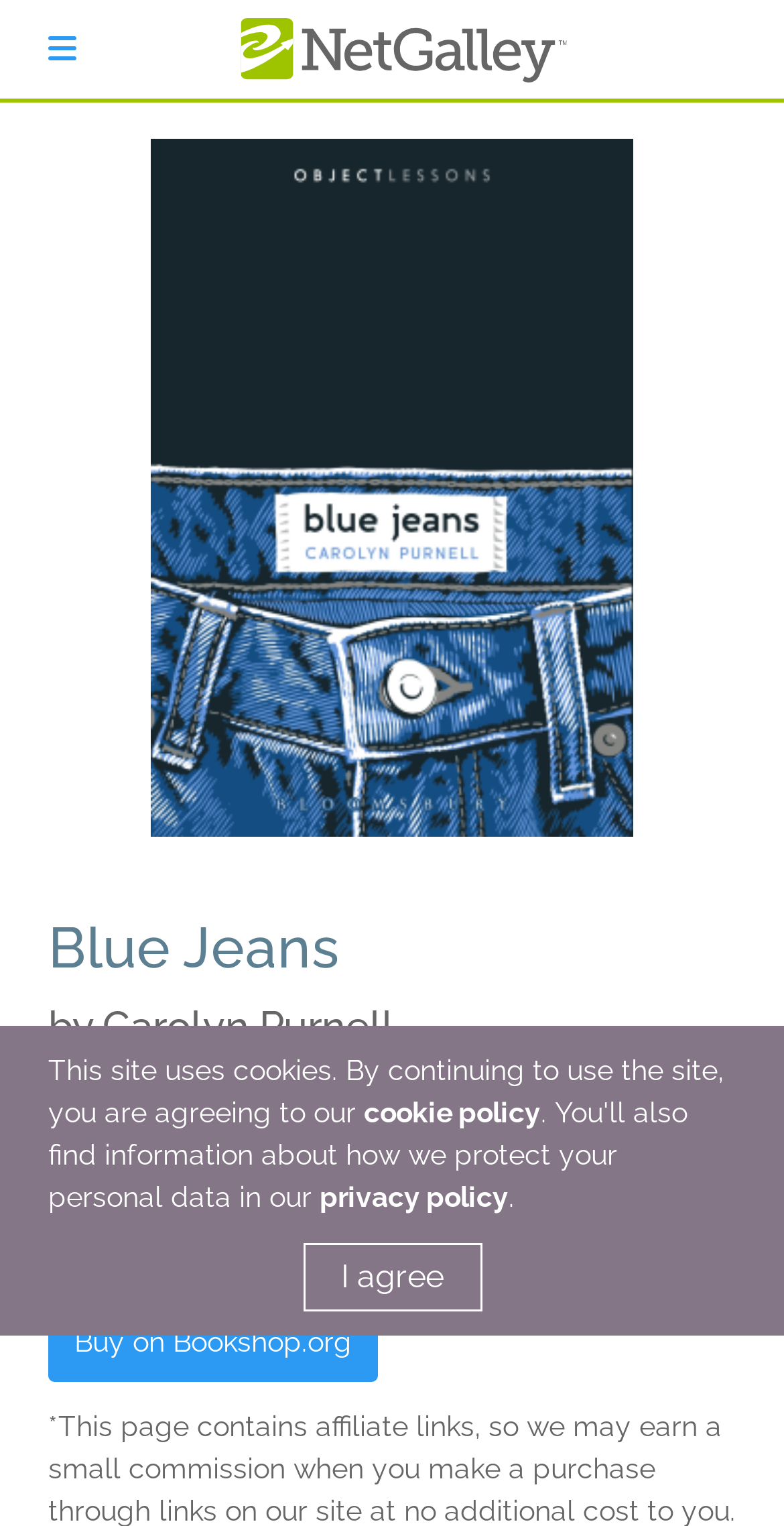Identify the coordinates of the bounding box for the element described below: "1870 1%". Return the coordinates as four float numbers between 0 and 1: [left, top, right, bottom].

None